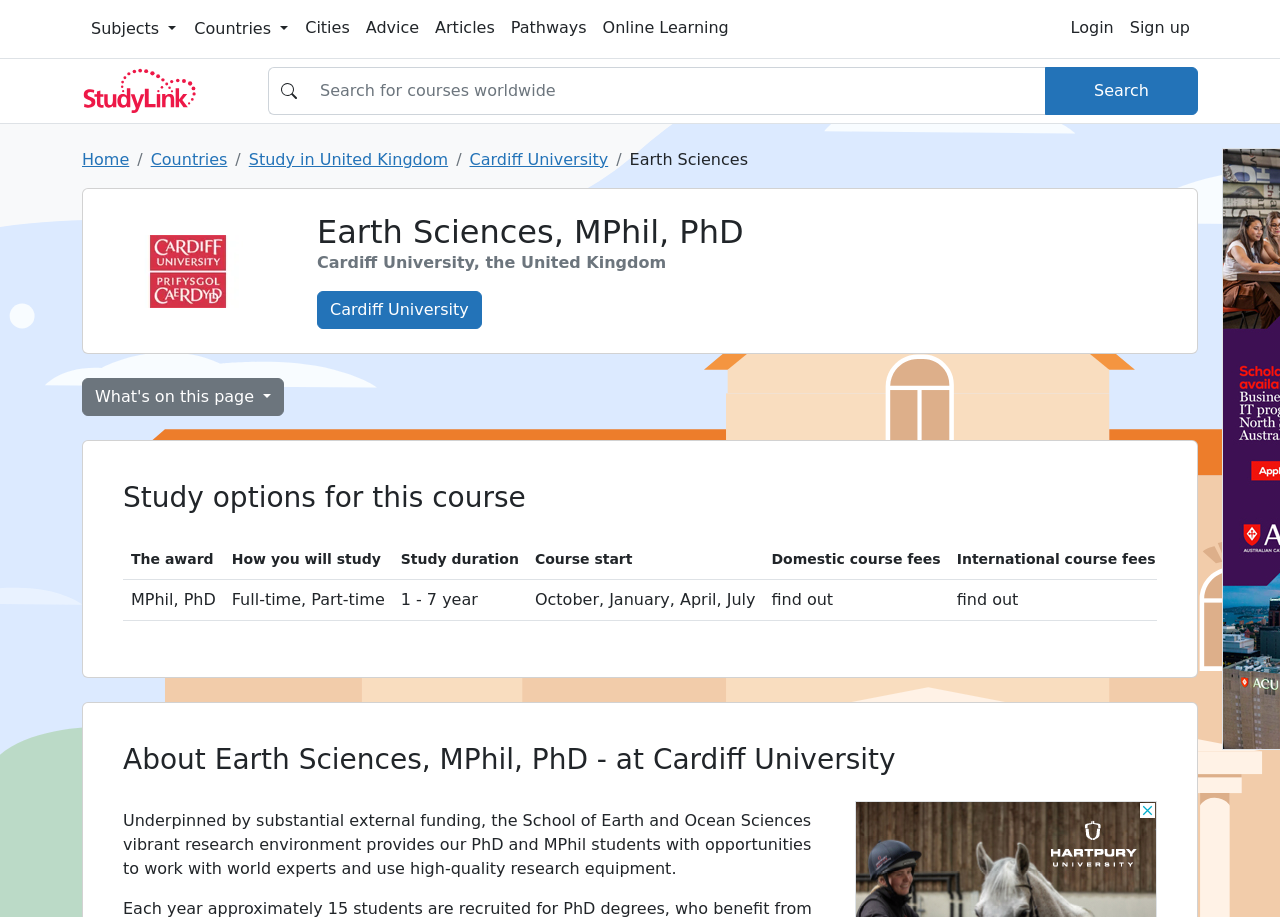Refer to the screenshot and give an in-depth answer to this question: What is the name of the university?

I found the answer by looking at the breadcrumb navigation section, where it says 'Cardiff University' as one of the links. Additionally, the Cardiff University logo is displayed on the page, which further confirms the answer.